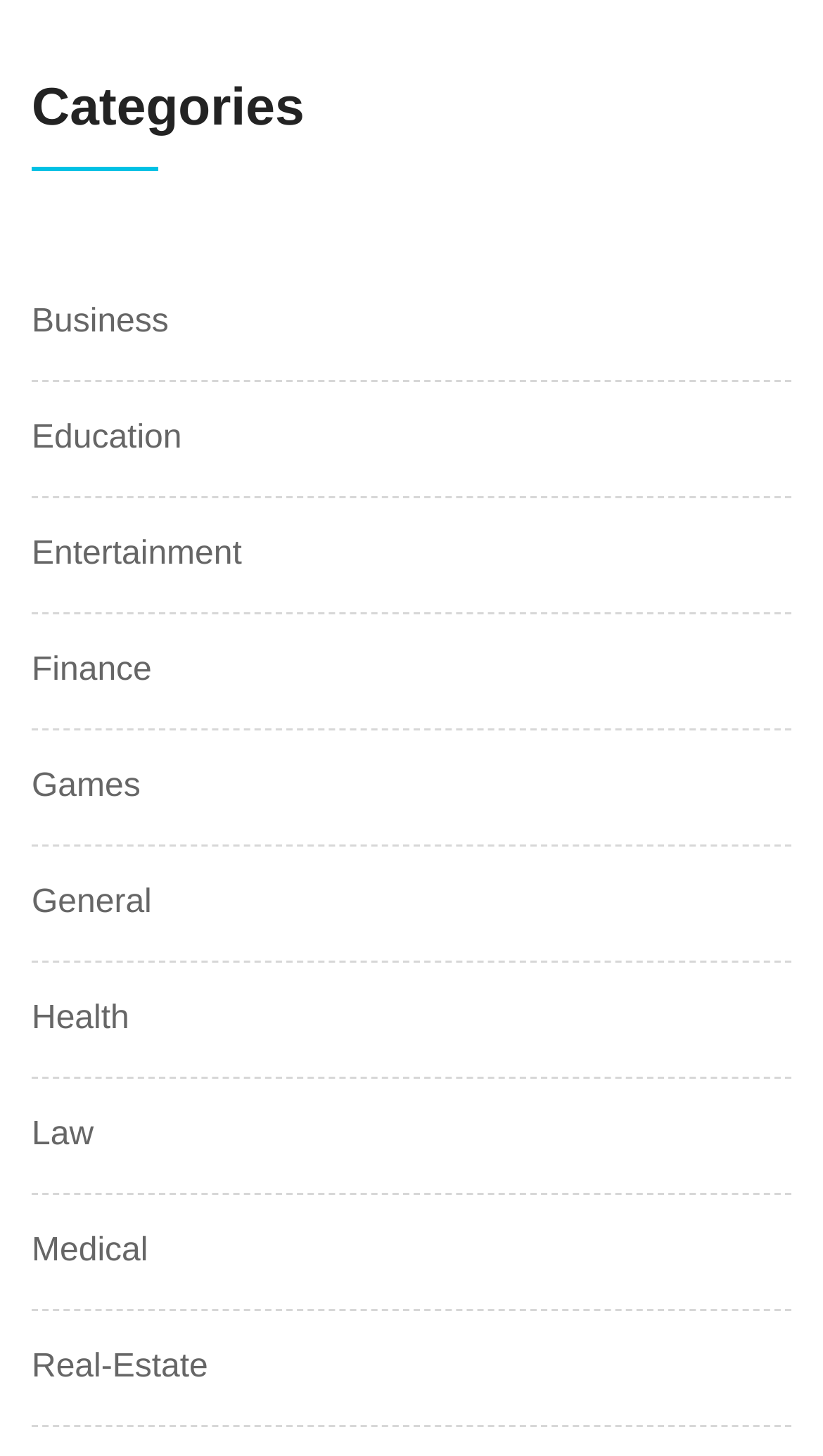What is the last category listed?
Answer the question in a detailed and comprehensive manner.

By examining the webpage, I can see that the last category listed is 'Real-Estate', which is located at the bottom of the webpage.